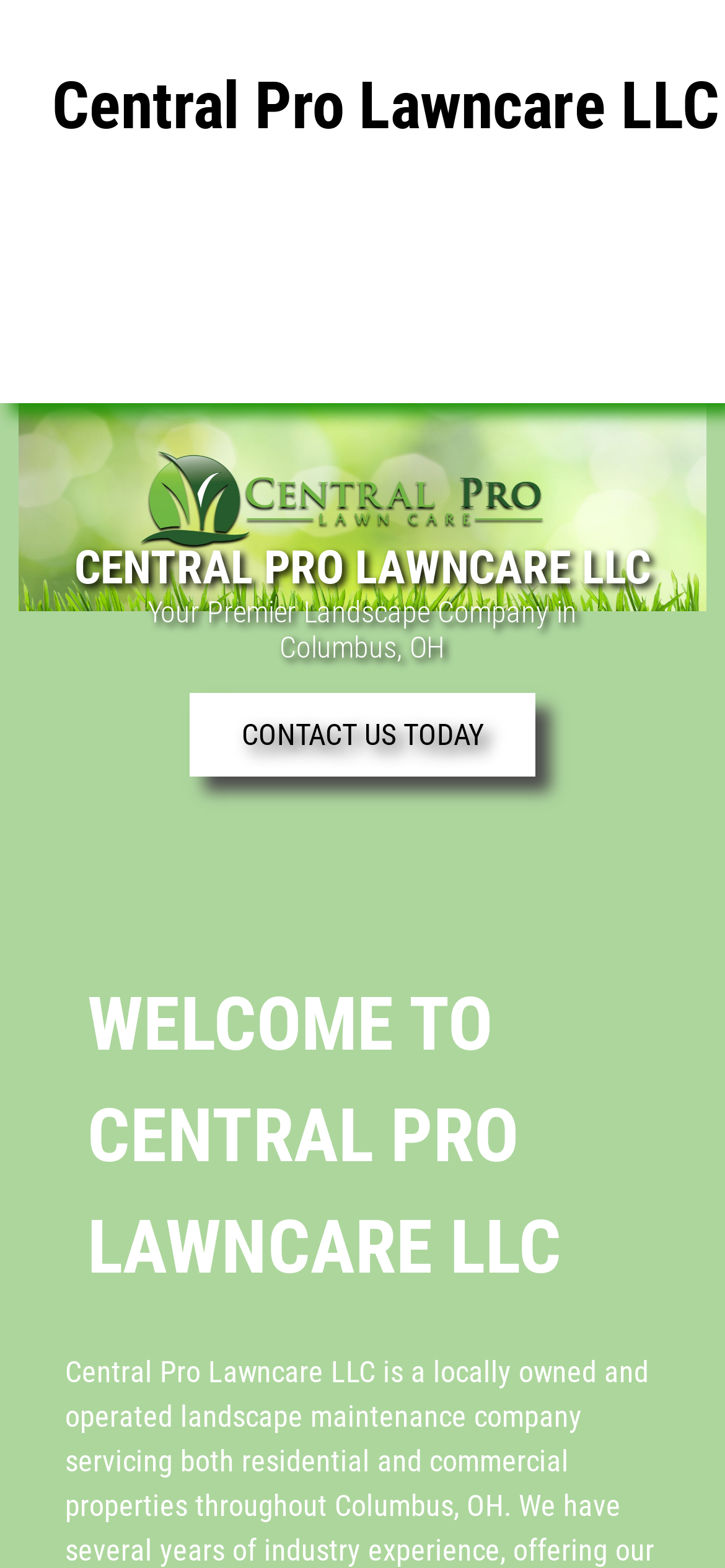Please specify the bounding box coordinates in the format (top-left x, top-left y, bottom-right x, bottom-right y), with all values as floating point numbers between 0 and 1. Identify the bounding box of the UI element described by: Reviews

[0.325, 0.543, 0.675, 0.579]